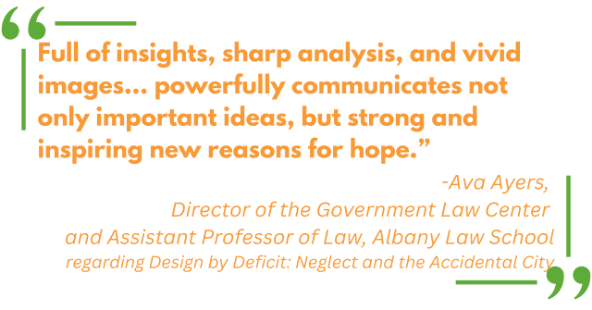Generate an elaborate caption that includes all aspects of the image.

The image features a quote from Ava Ayers, the Director of the Government Law Center and Assistant Professor of Law at Albany Law School. The quote reads: "Full of insights, sharp analysis, and vivid images... powerfully communicates not only important ideas, but strong and inspiring new reasons for hope," referring to the book "Design by Deficit: Neglect and the Accidental City." The quote is presented in an engaging design, emphasizing the significance of the book, which addresses critical urban issues with warmth and scholarly rigor. The visually appealing presentation highlights its positive outlook and persuasive message concerning urban challenges and sustainable living.